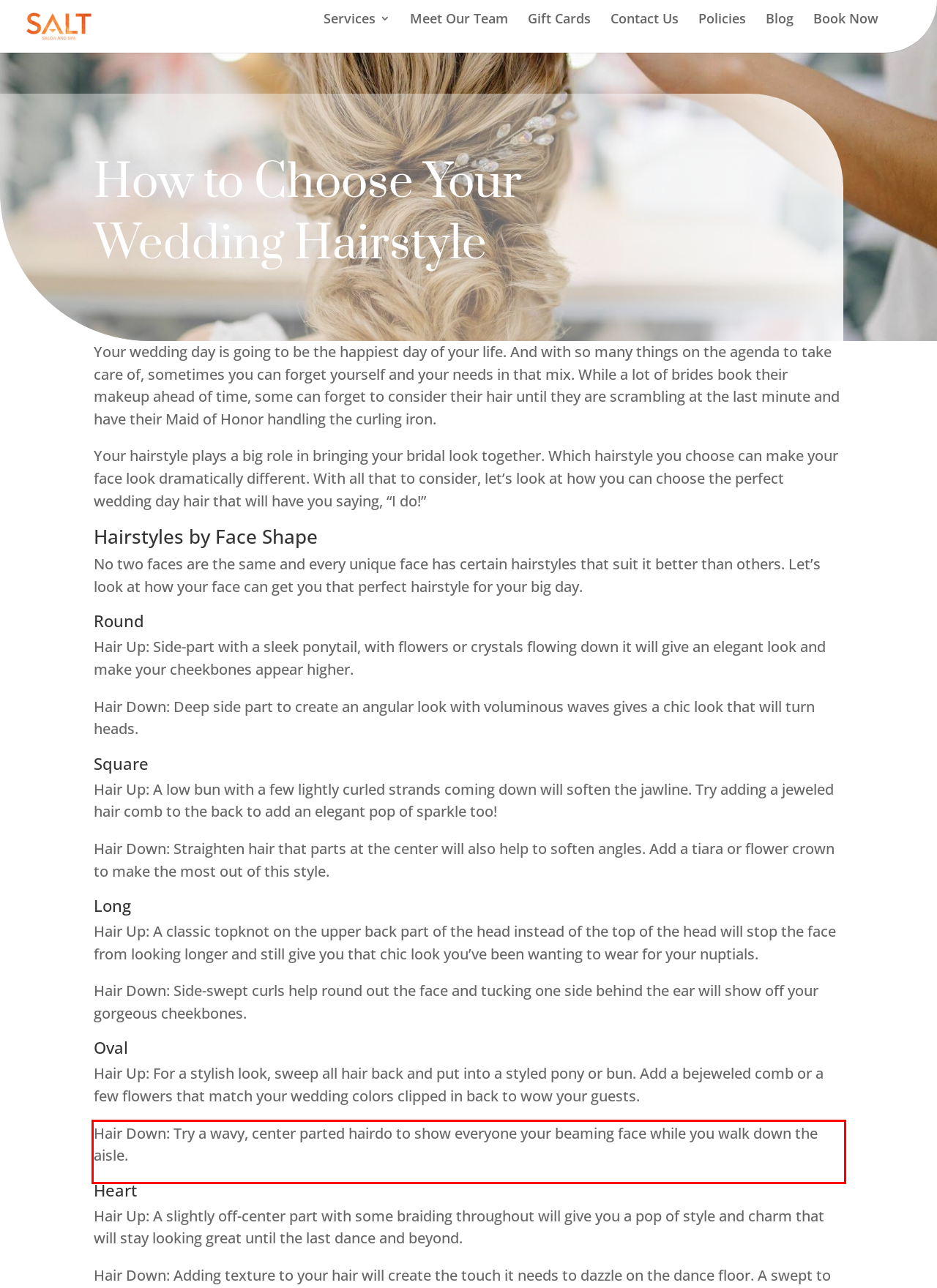Analyze the screenshot of the webpage that features a red bounding box and recognize the text content enclosed within this red bounding box.

Hair Down: Try a wavy, center parted hairdo to show everyone your beaming face while you walk down the aisle.